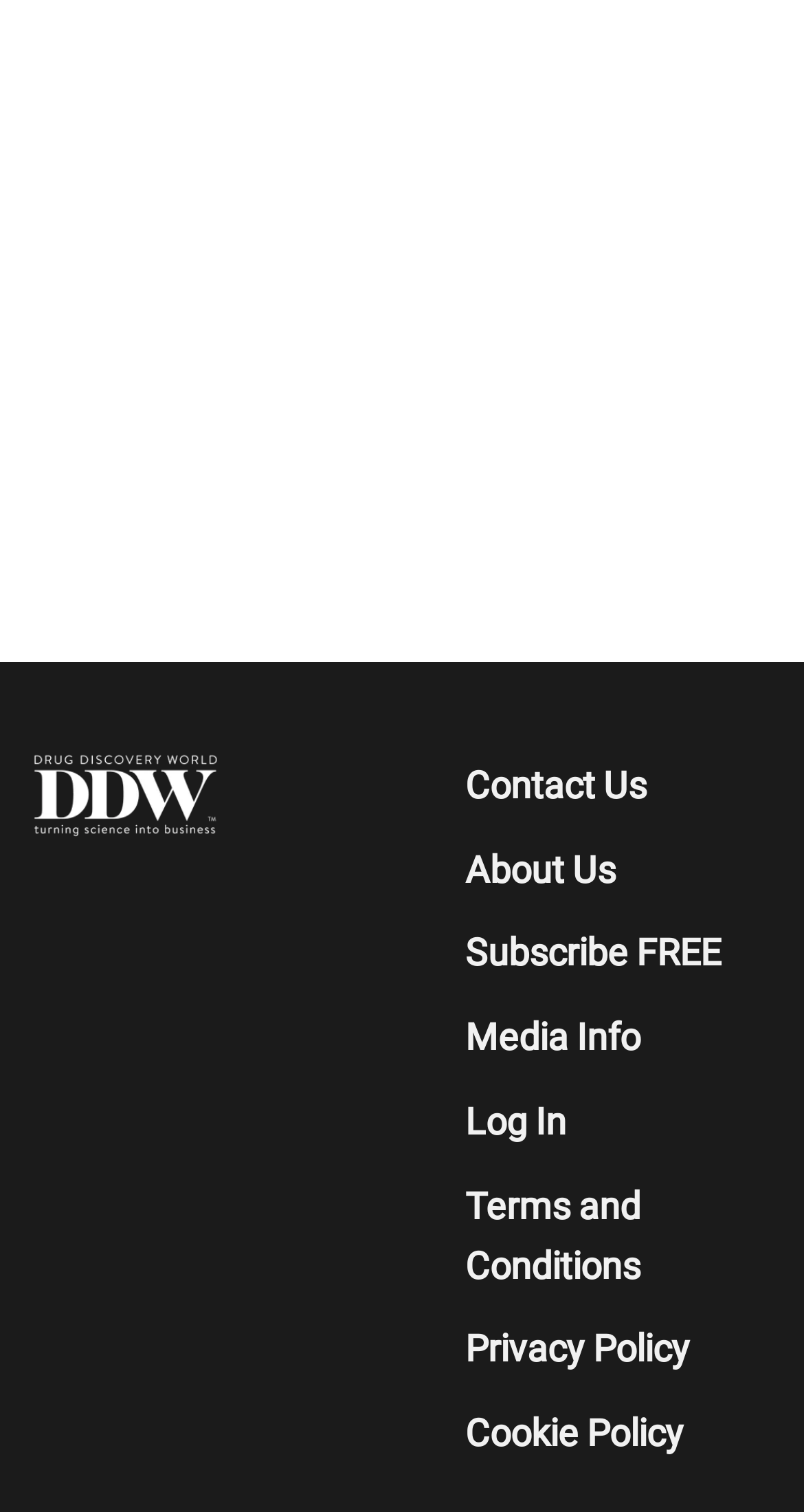Please study the image and answer the question comprehensively:
How many links are in the footer?

I counted the number of links in the footer section of the webpage, which are 'Contact Us', 'About Us', 'Subscribe FREE', 'Media Info', 'Log In', 'Terms and Conditions', 'Privacy Policy', 'Cookie Policy', and found that there are 9 links in total.